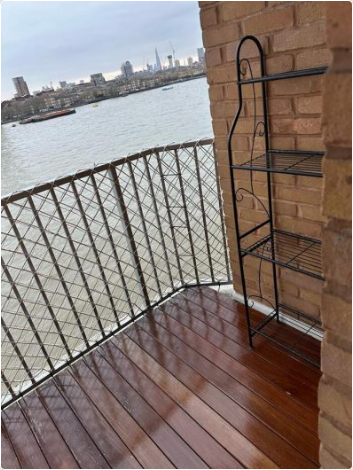What is the environment beyond the peaceful waters?
Look at the image and respond with a one-word or short-phrase answer.

Lively urban environment